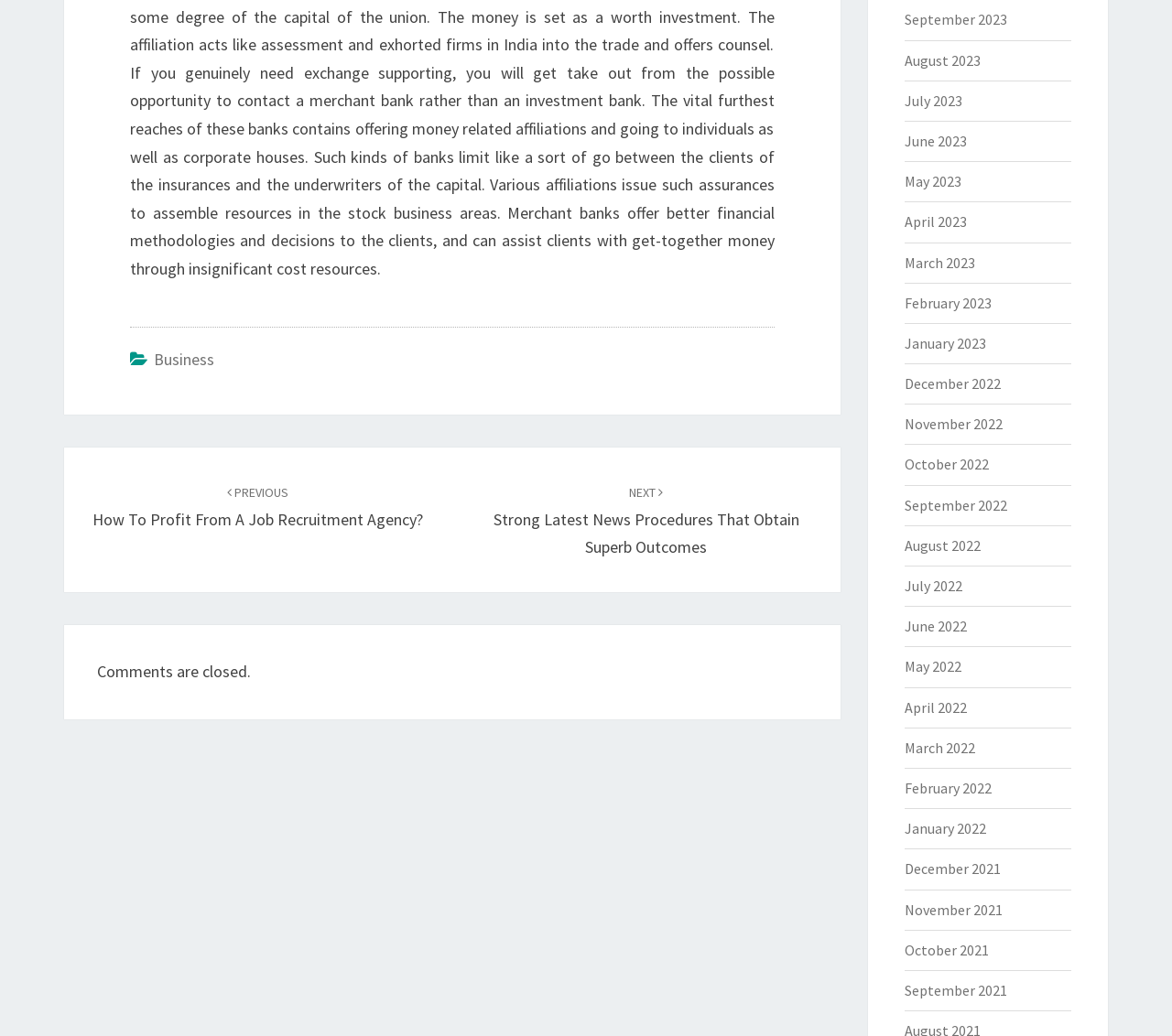Please give a succinct answer to the question in one word or phrase:
What is the navigation direction of the previous link?

Previous